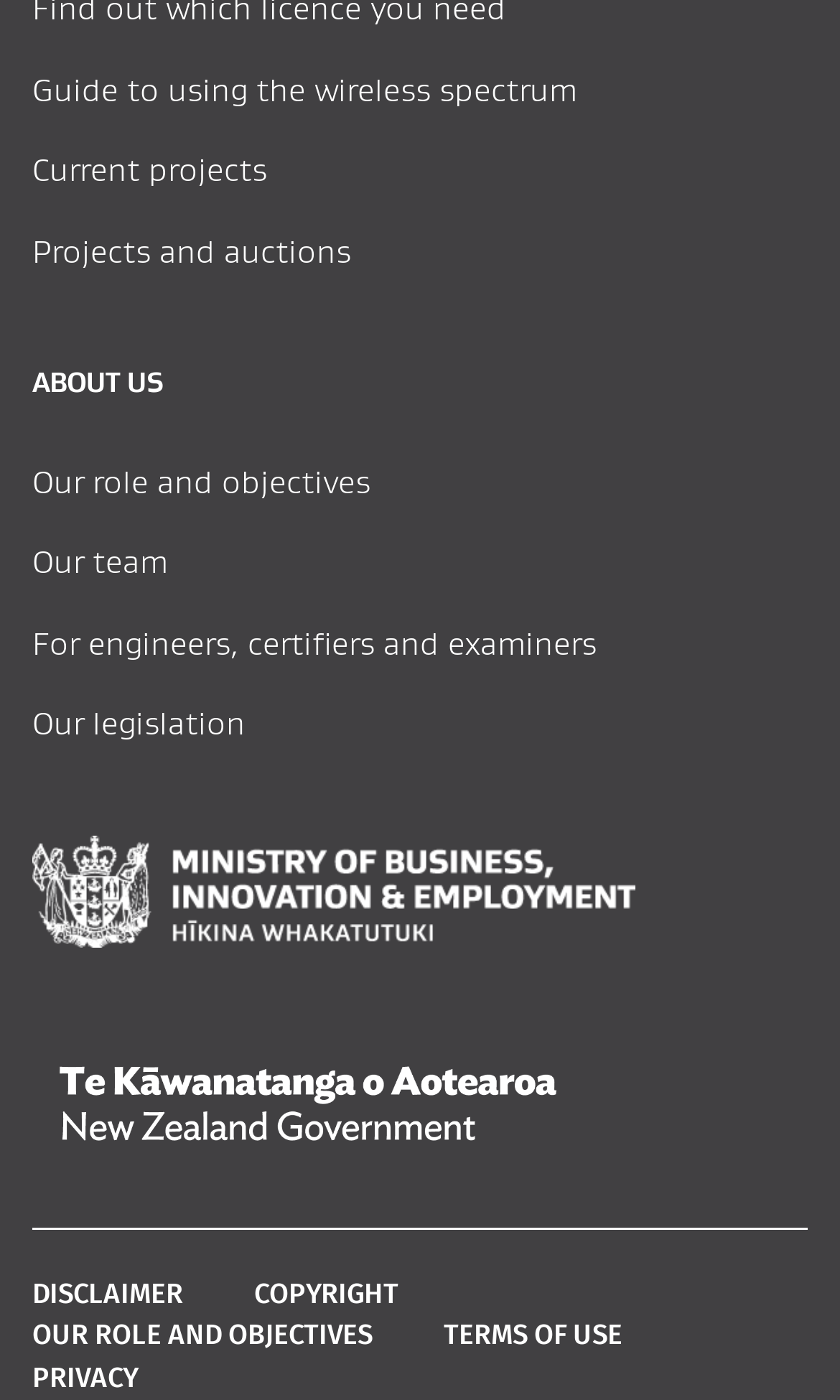Find the bounding box coordinates for the area that should be clicked to accomplish the instruction: "Check the disclaimer".

[0.038, 0.912, 0.218, 0.935]